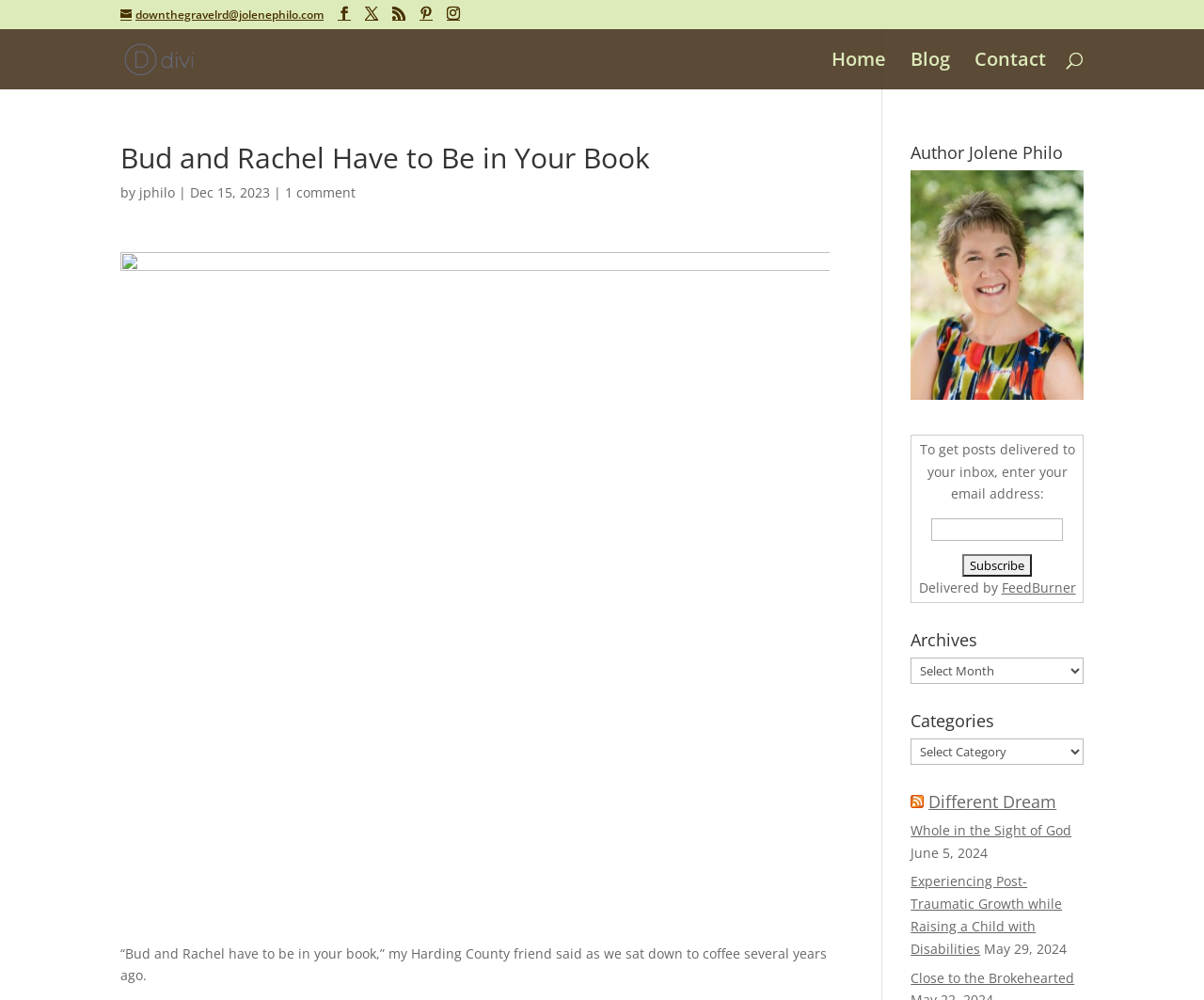Indicate the bounding box coordinates of the clickable region to achieve the following instruction: "Subscribe to the newsletter."

[0.799, 0.554, 0.857, 0.577]